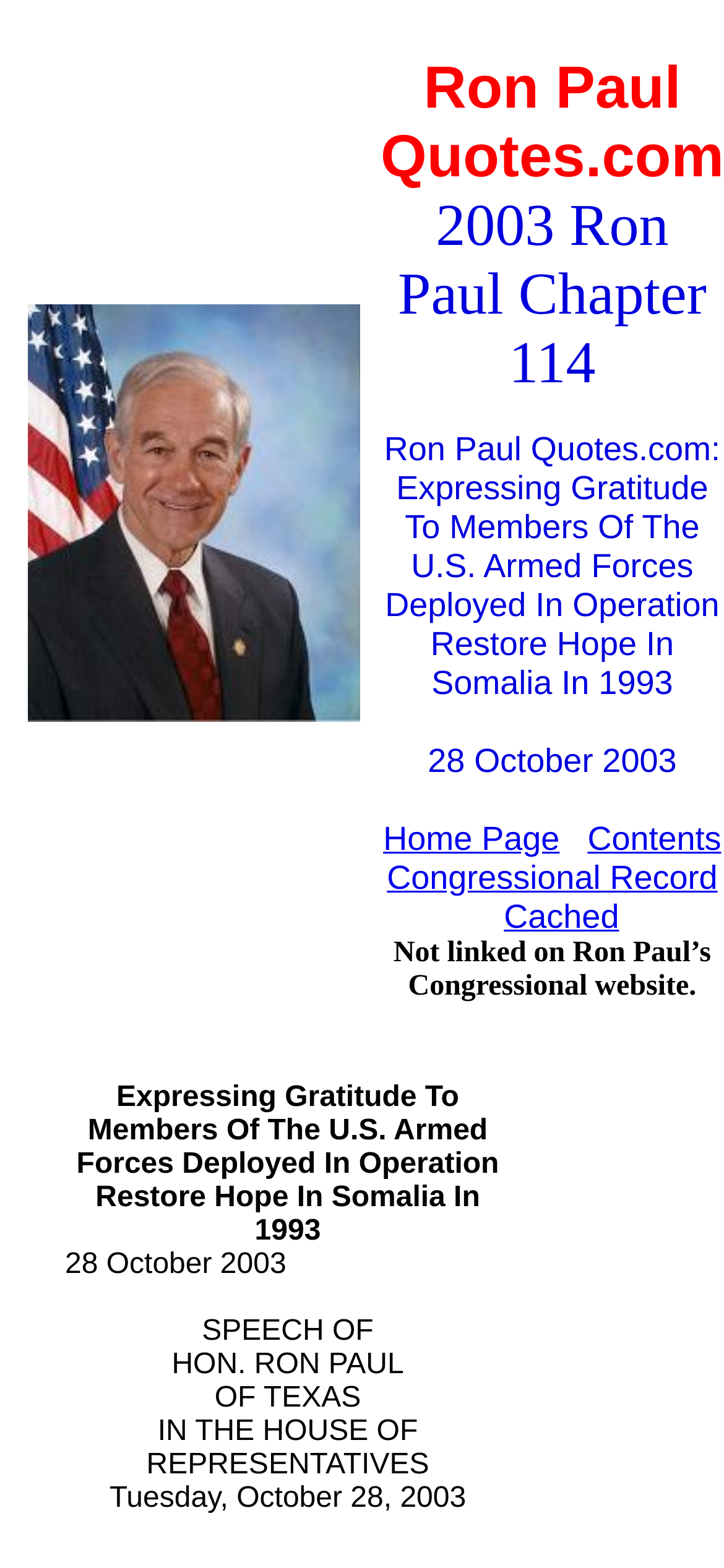What is the purpose of the link 'Home Page'?
Provide a well-explained and detailed answer to the question.

I inferred the purpose of the link 'Home Page' by its text content and its location at the top of the webpage, which suggests that it is a navigation link to the home page of the website.